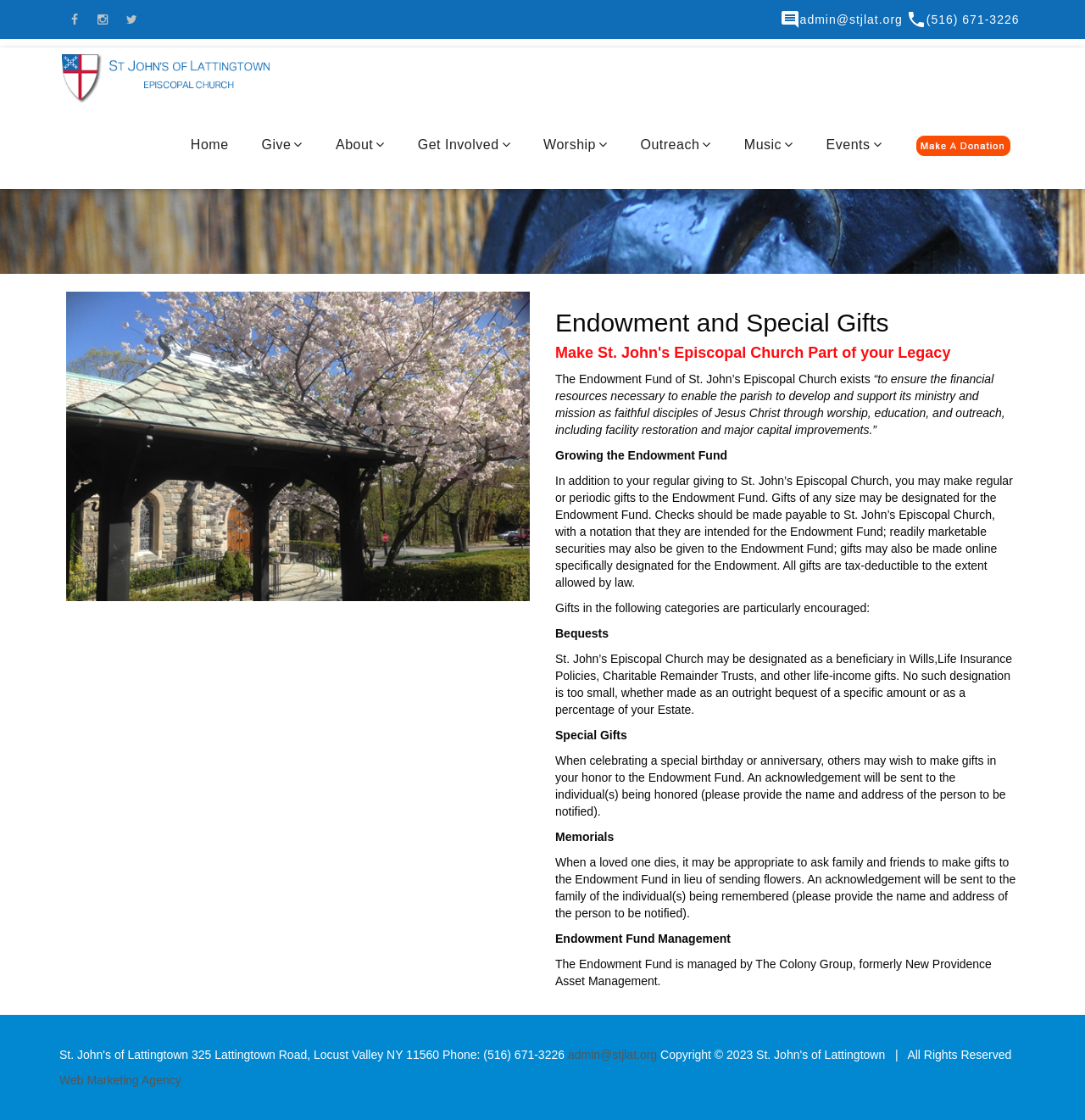What is the phone number of St. John's Episcopal Church?
Give a single word or phrase answer based on the content of the image.

(516) 671-3226